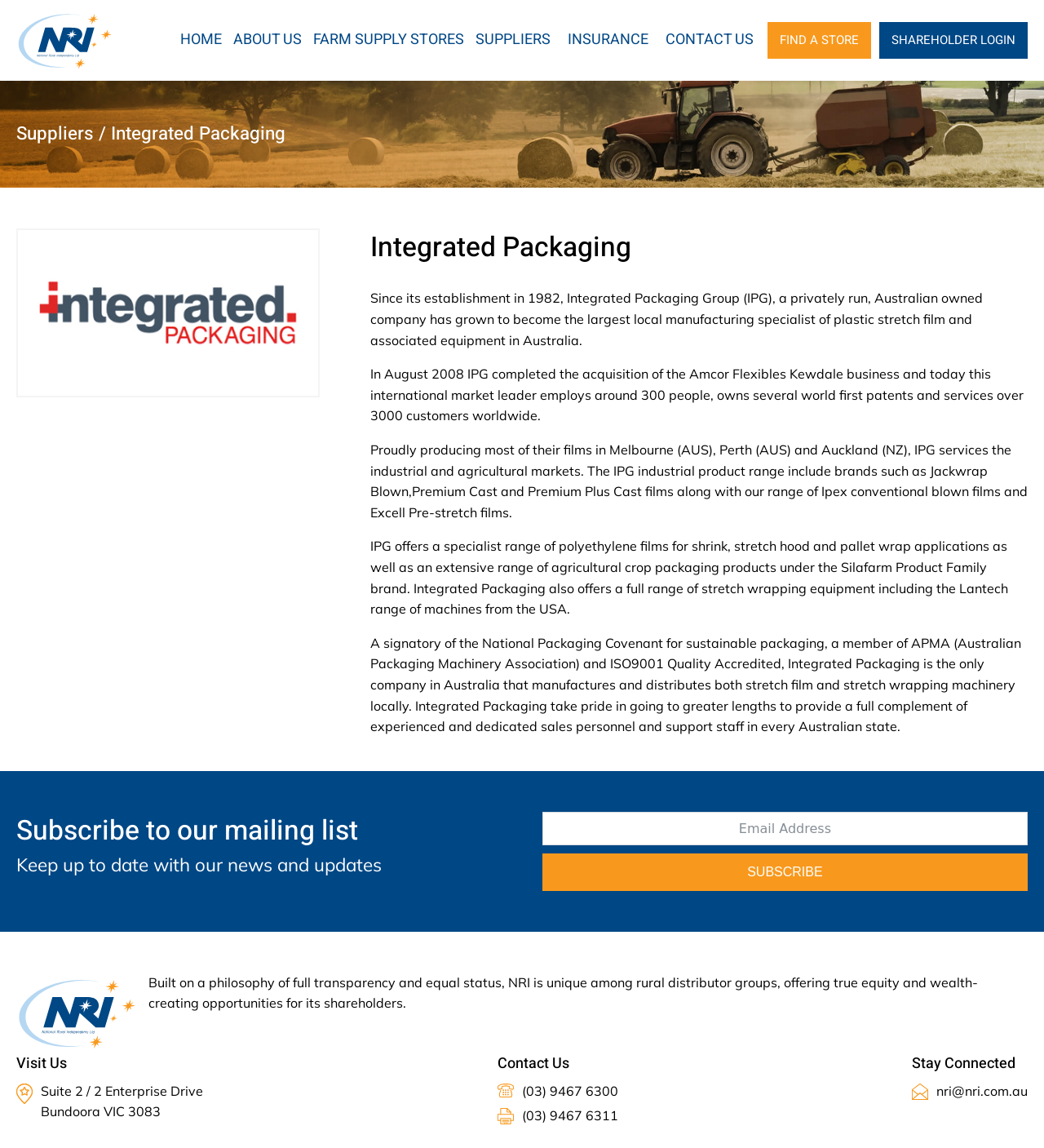What is the purpose of the 'Subscription Form'?
Please give a detailed and thorough answer to the question, covering all relevant points.

The purpose of the 'Subscription Form' is obtained from the static text element 'Keep up to date with our news and updates' which is located above the form, indicating that the form is used to subscribe to the company's newsletter or updates.